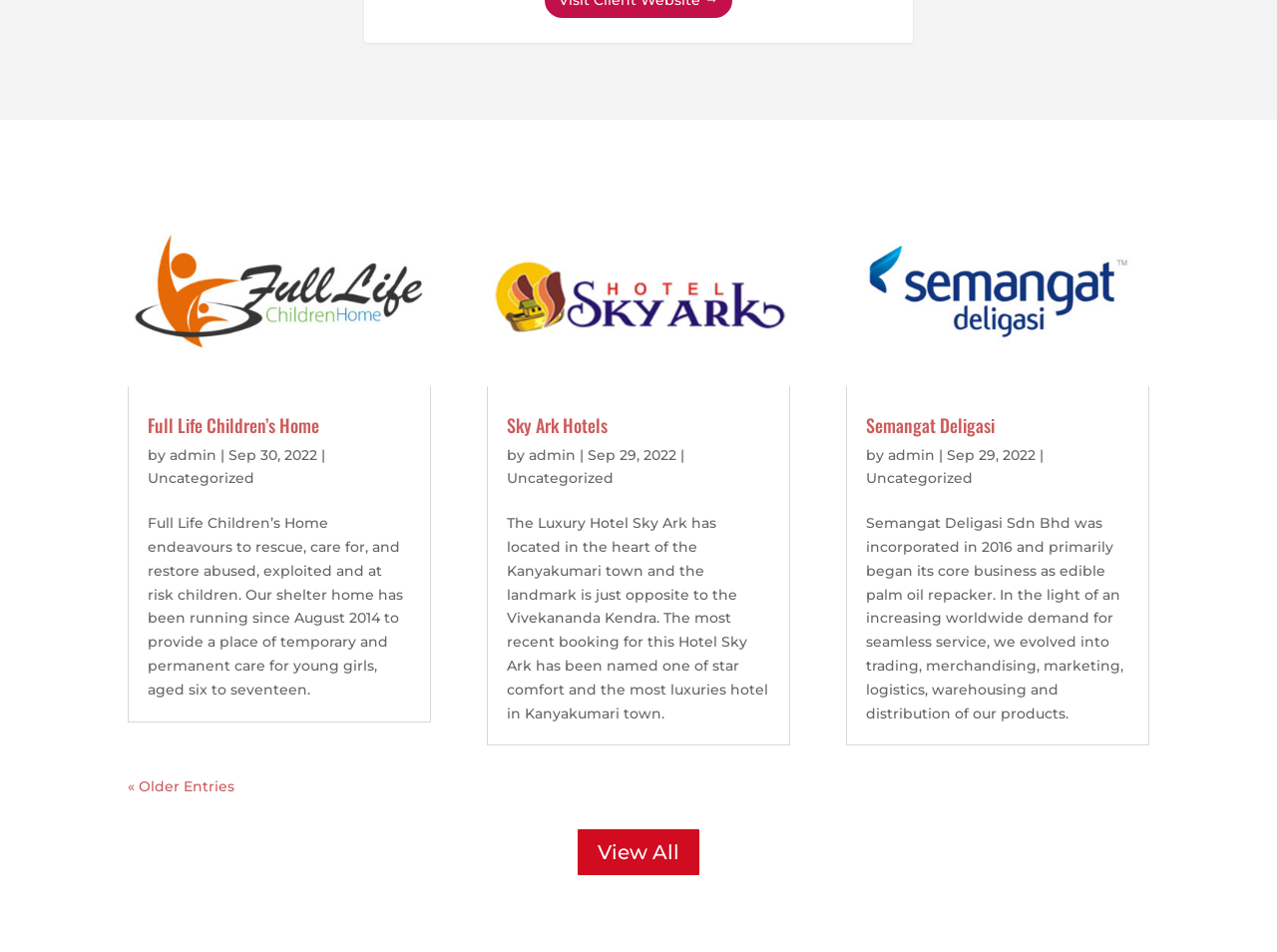Please identify the bounding box coordinates of the element's region that should be clicked to execute the following instruction: "Go to older entries". The bounding box coordinates must be four float numbers between 0 and 1, i.e., [left, top, right, bottom].

[0.1, 0.817, 0.184, 0.836]